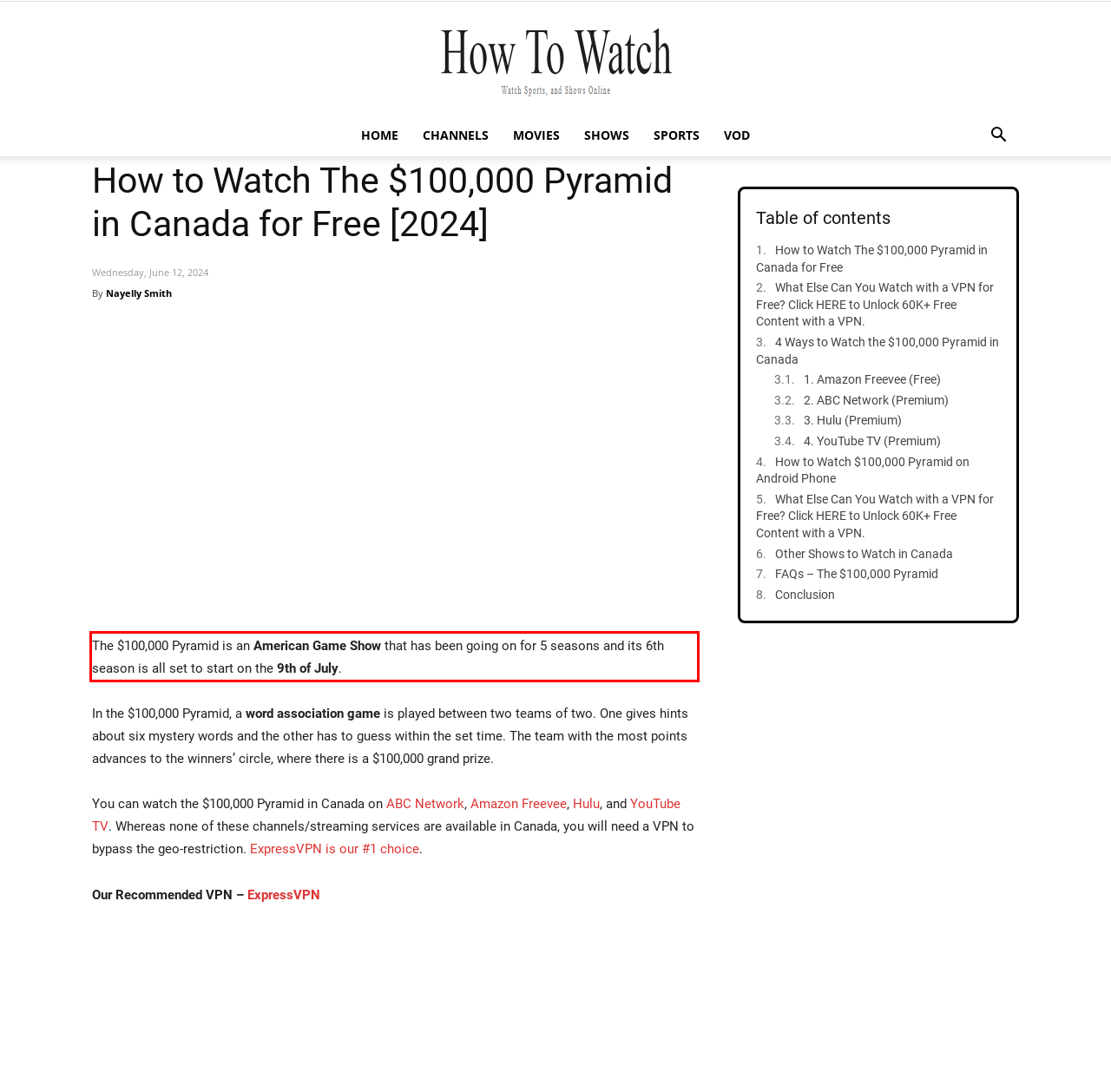From the provided screenshot, extract the text content that is enclosed within the red bounding box.

The $100,000 Pyramid is an American Game Show that has been going on for 5 seasons and its 6th season is all set to start on the 9th of July.